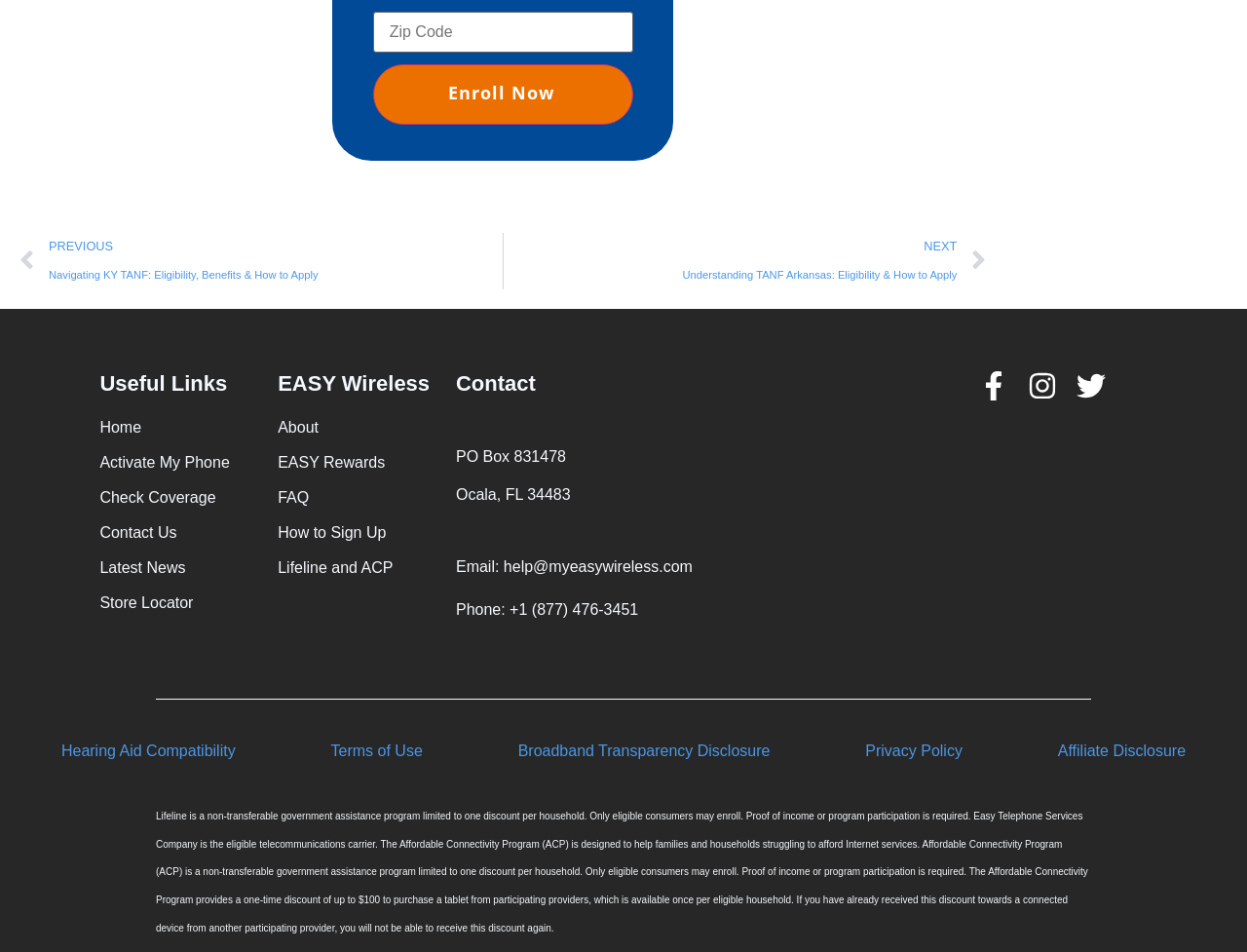How many links are under the 'Useful Links' heading?
Refer to the image and give a detailed response to the question.

The 'Useful Links' heading has 8 links underneath it, including 'Home', 'Activate My Phone', 'Check Coverage', 'Contact Us', 'Latest News', 'Store Locator', 'About', and 'EASY Rewards'.